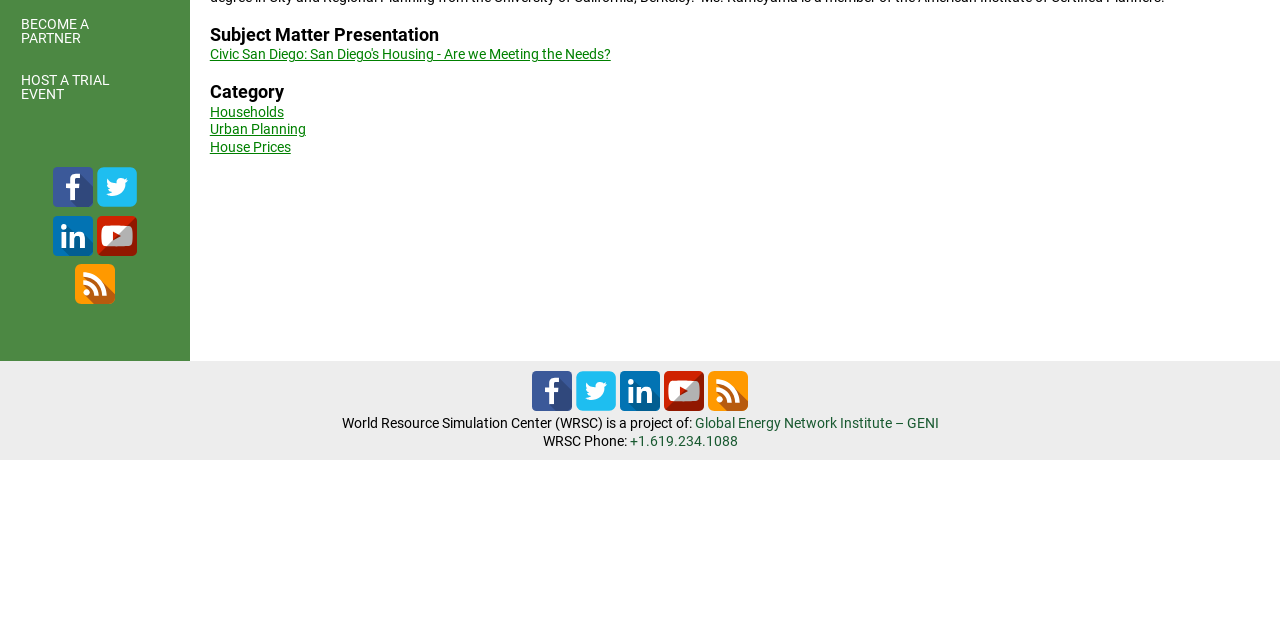Based on the element description: "Urban Planning", identify the bounding box coordinates for this UI element. The coordinates must be four float numbers between 0 and 1, listed as [left, top, right, bottom].

[0.164, 0.189, 0.239, 0.214]